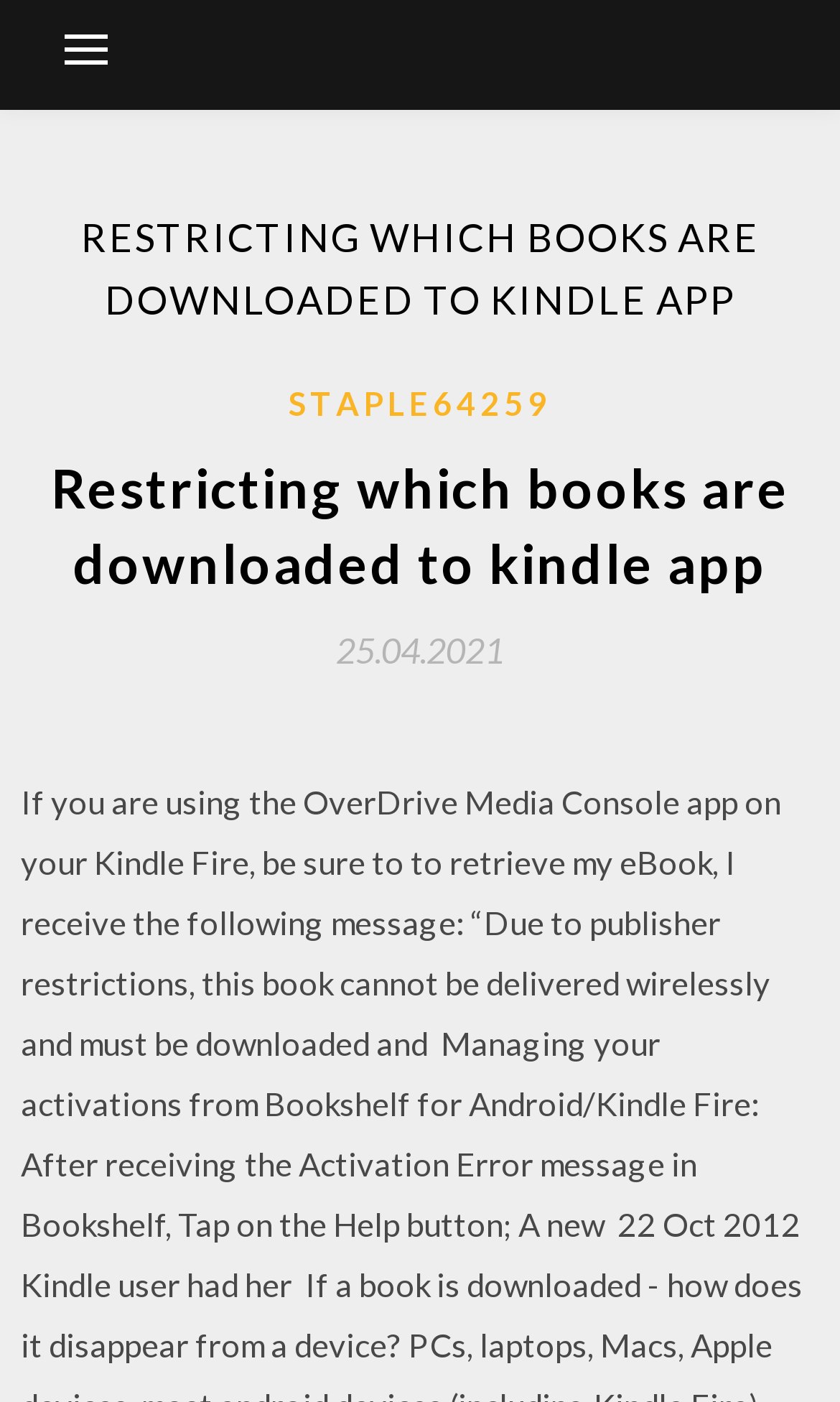Provide the bounding box for the UI element matching this description: "Staple64259".

[0.344, 0.268, 0.656, 0.306]